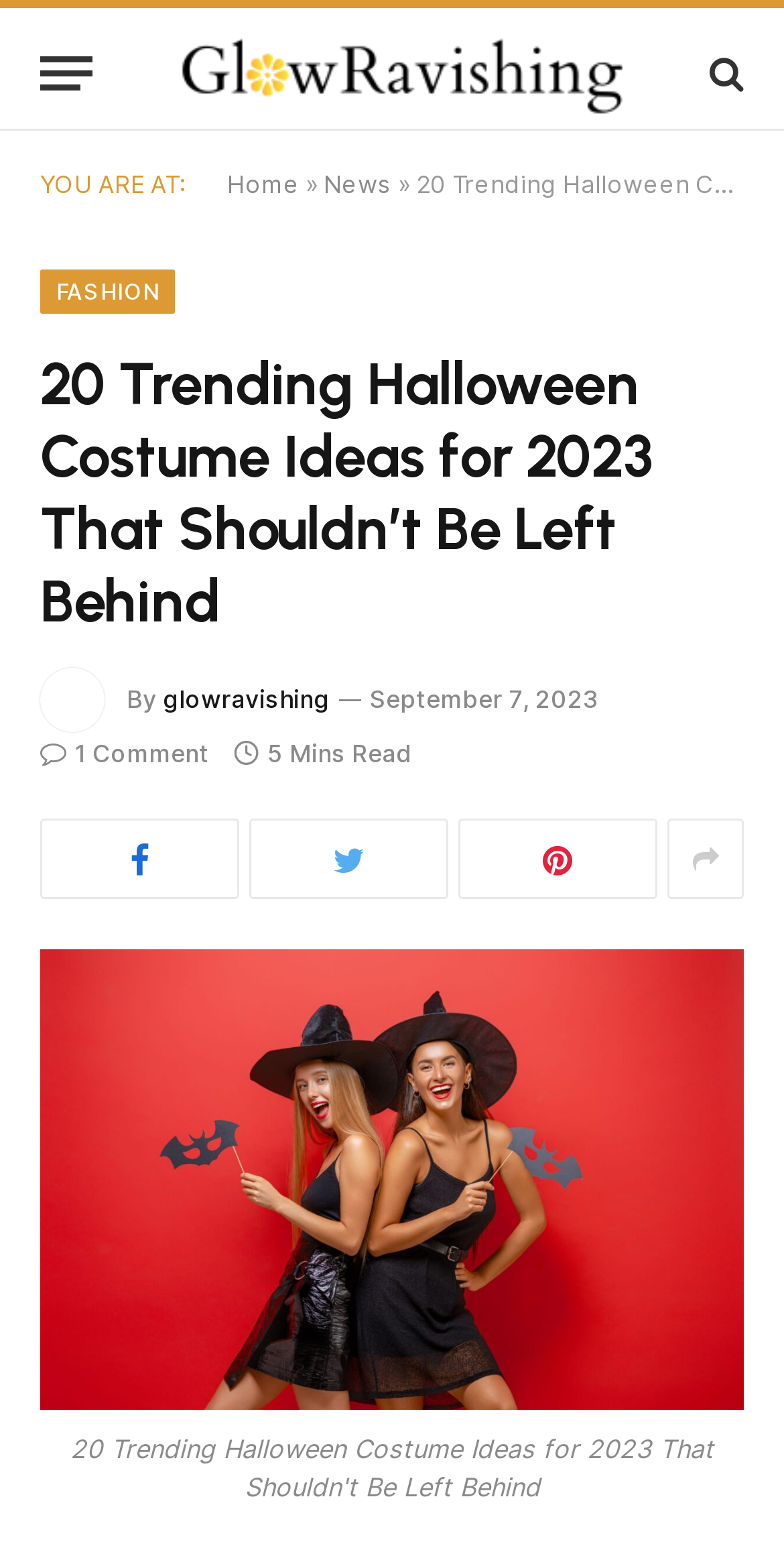Determine the main text heading of the webpage and provide its content.

20 Trending Halloween Costume Ideas for 2023 That Shouldn’t Be Left Behind